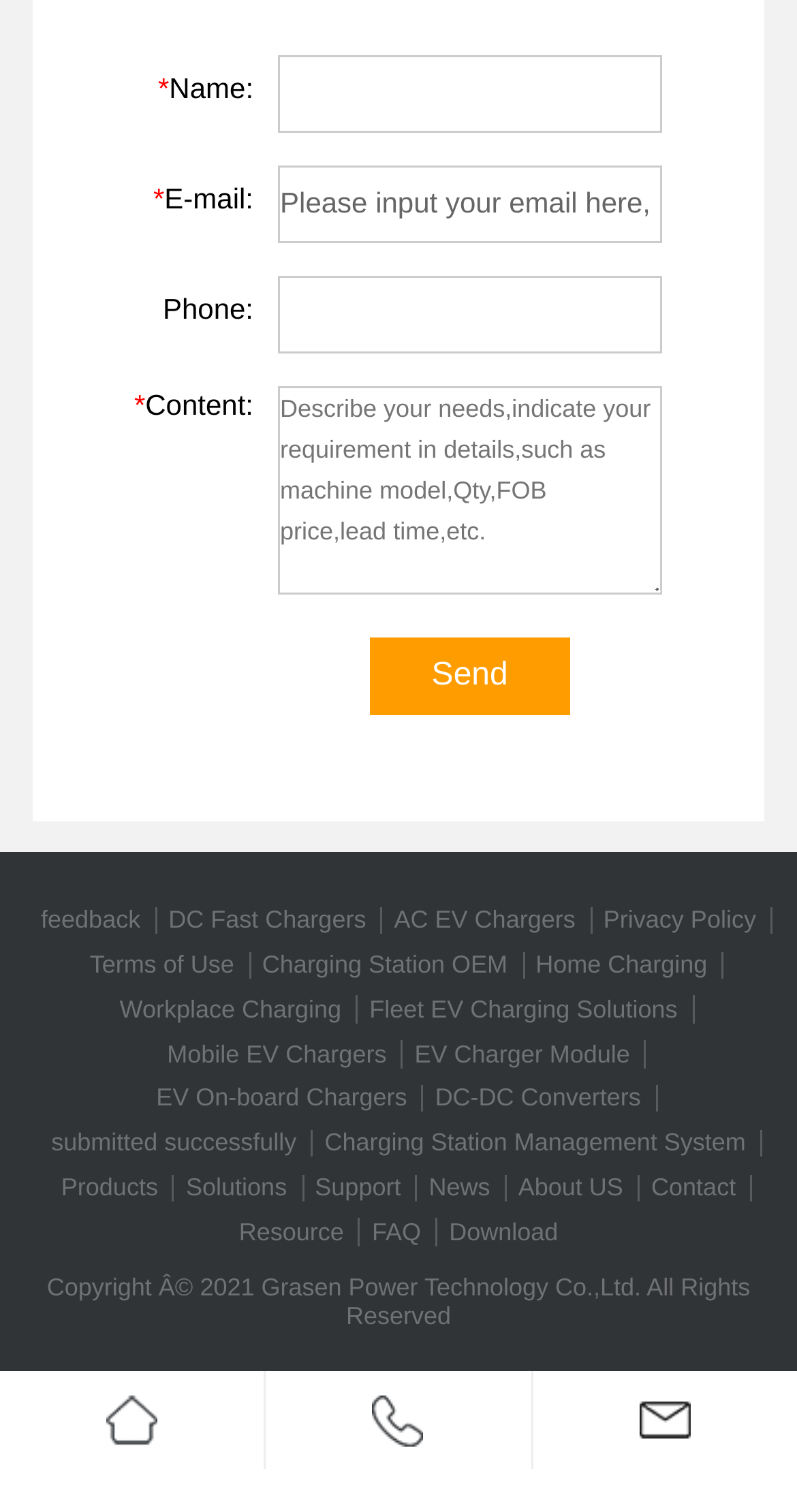What is the required information to submit the form?
Give a one-word or short-phrase answer derived from the screenshot.

Email and content